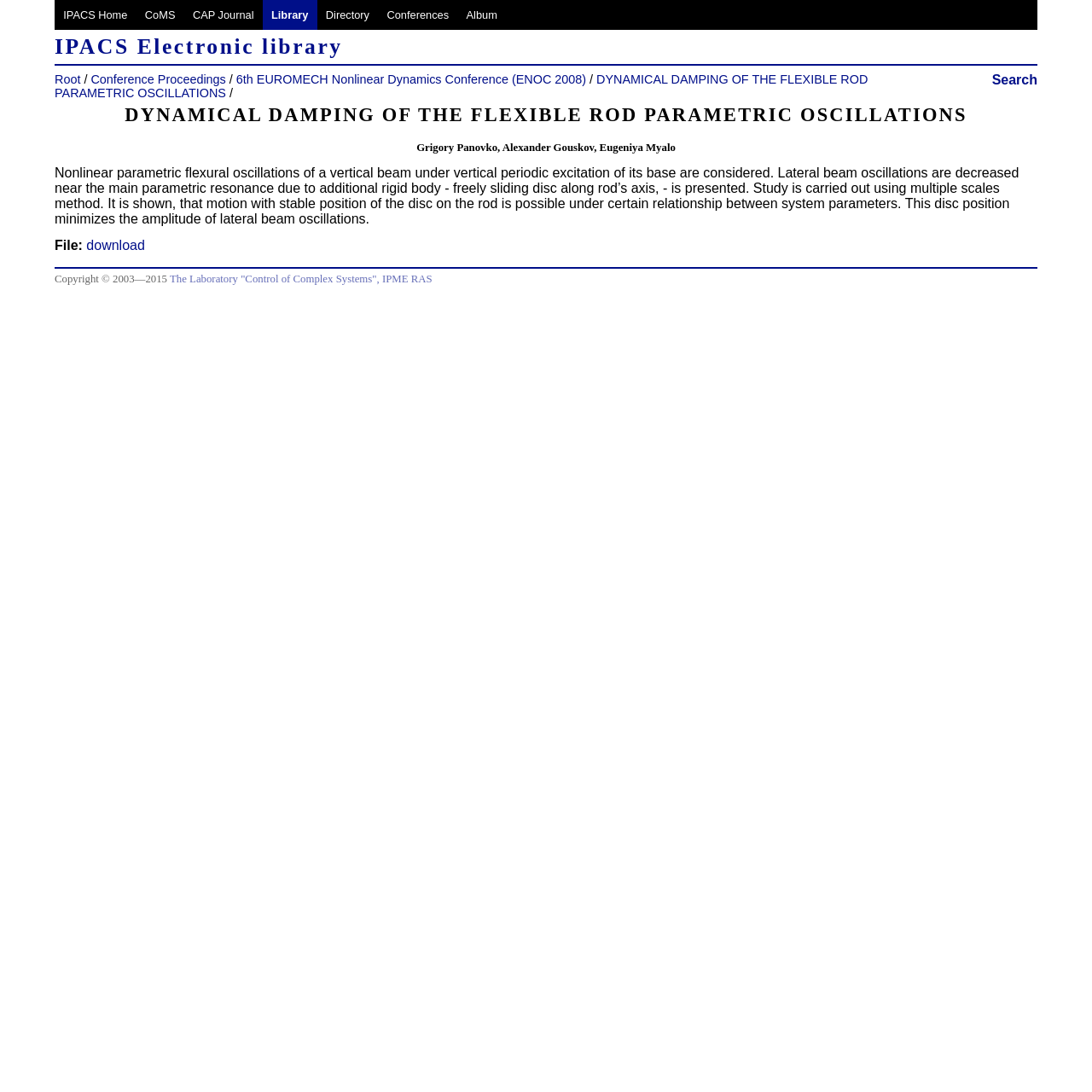Show the bounding box coordinates of the region that should be clicked to follow the instruction: "download the file."

[0.079, 0.218, 0.133, 0.231]